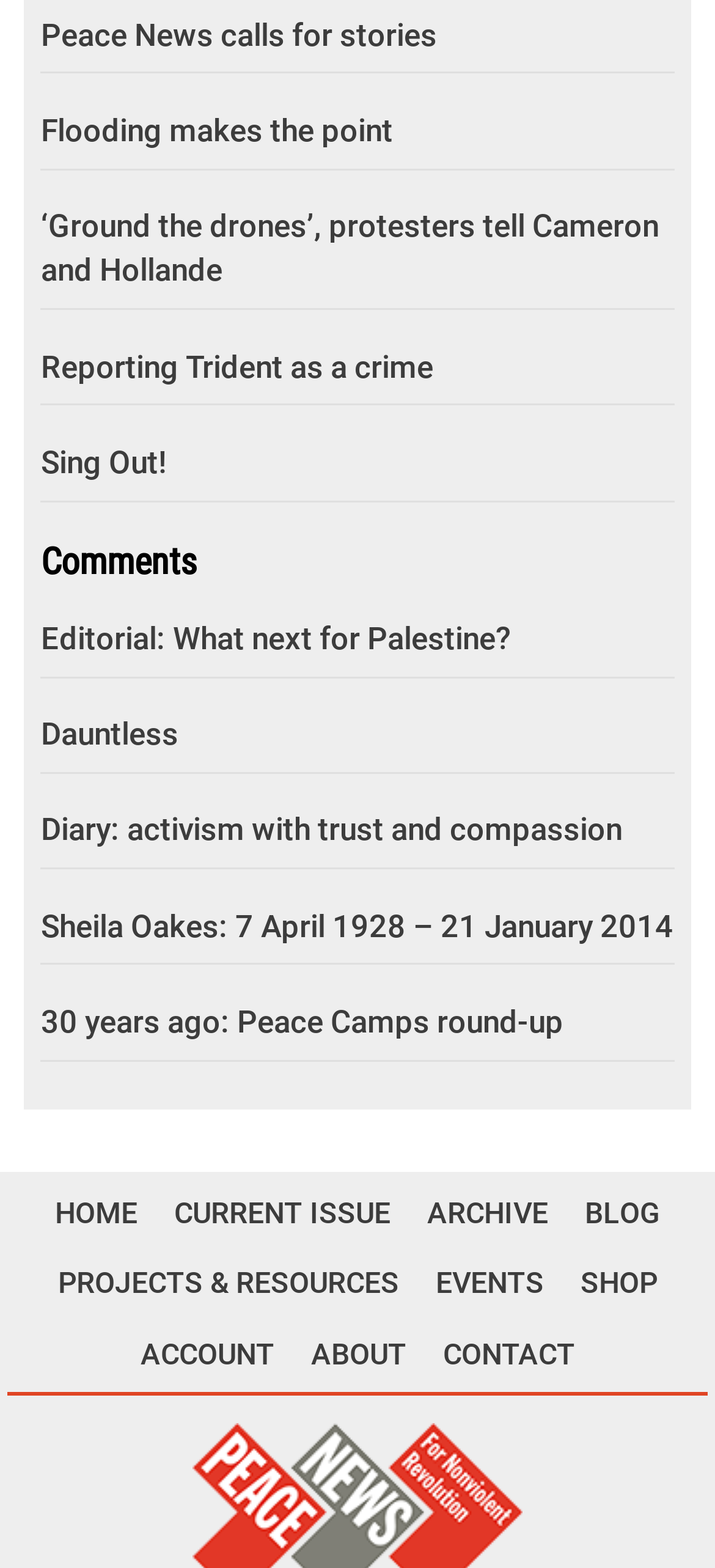Using the webpage screenshot, locate the HTML element that fits the following description and provide its bounding box: "Christ's Sacrifice".

None